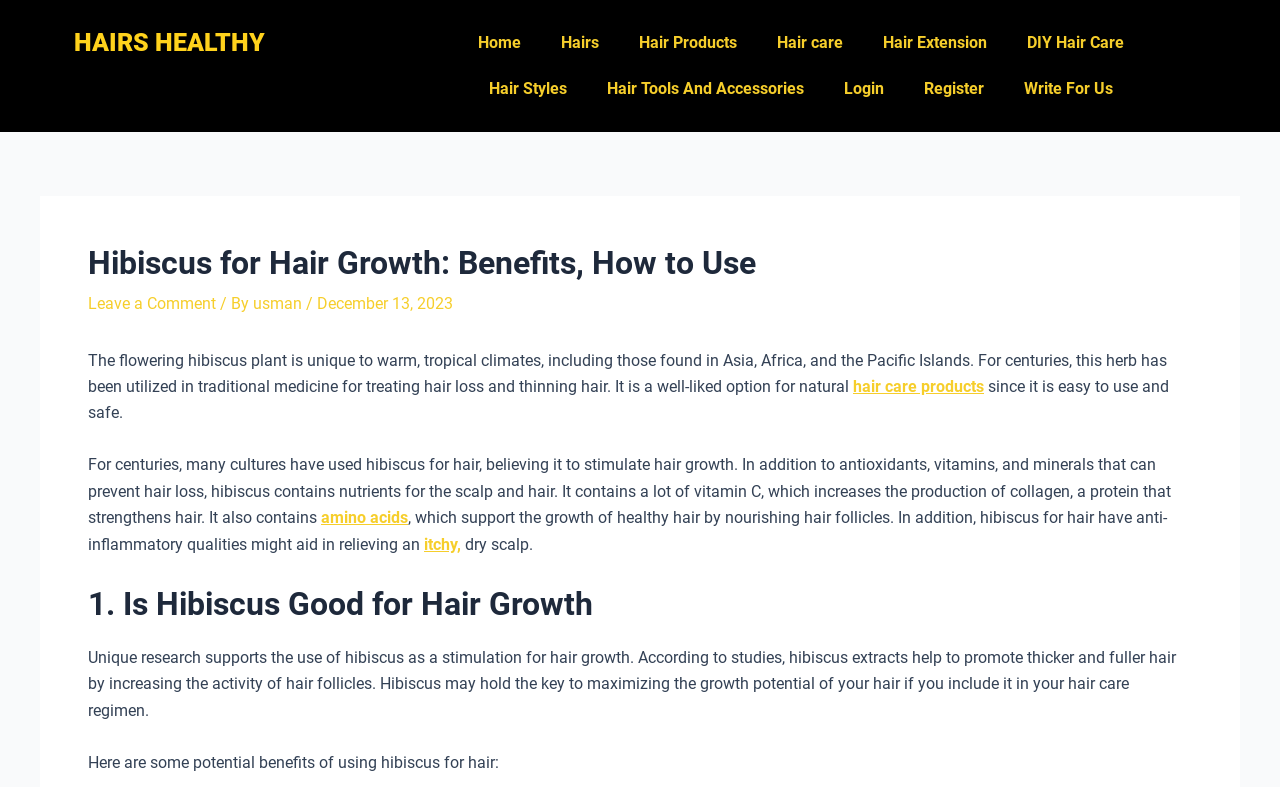Please identify the bounding box coordinates for the region that you need to click to follow this instruction: "Go to the 'Hair care' page".

[0.591, 0.025, 0.674, 0.084]